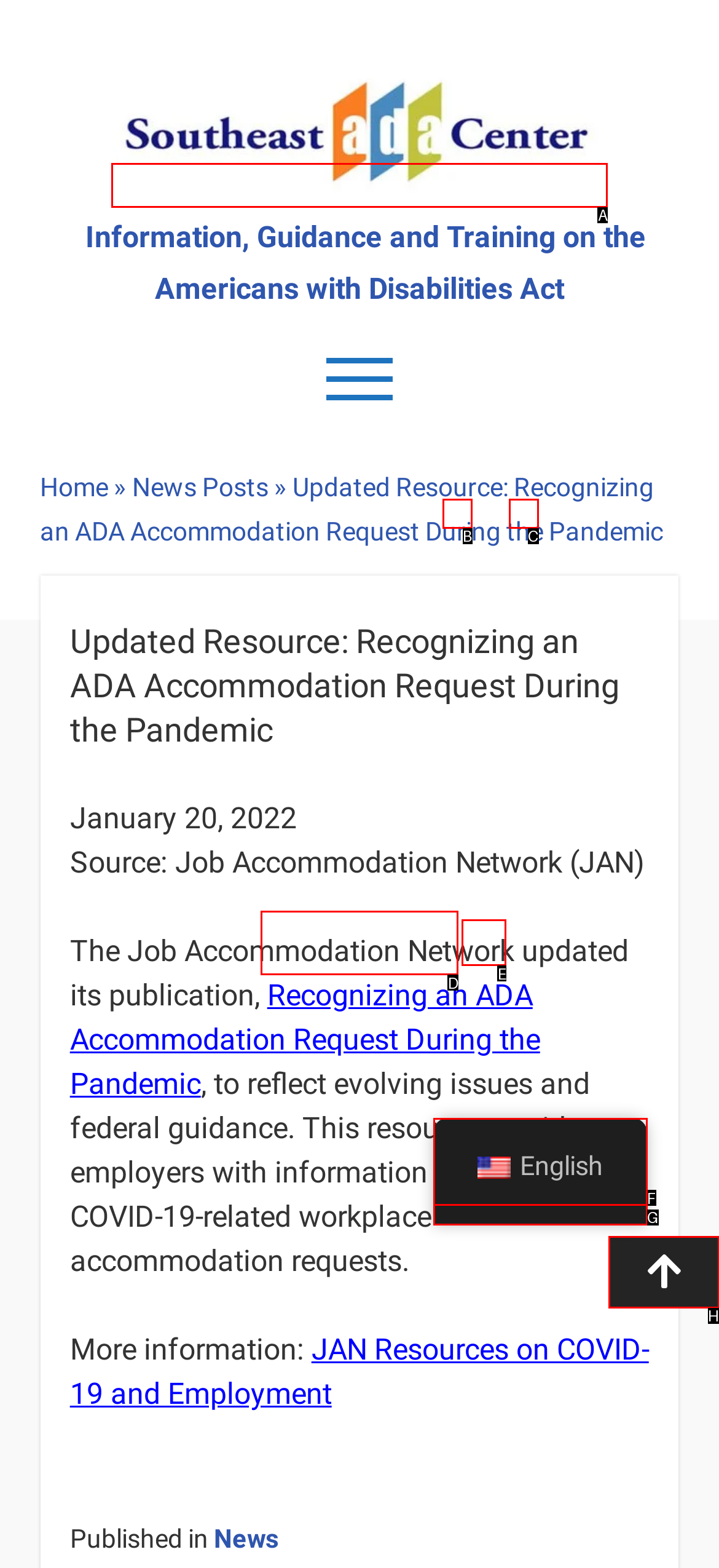Using the description: alt="Etoro", find the corresponding HTML element. Provide the letter of the matching option directly.

None